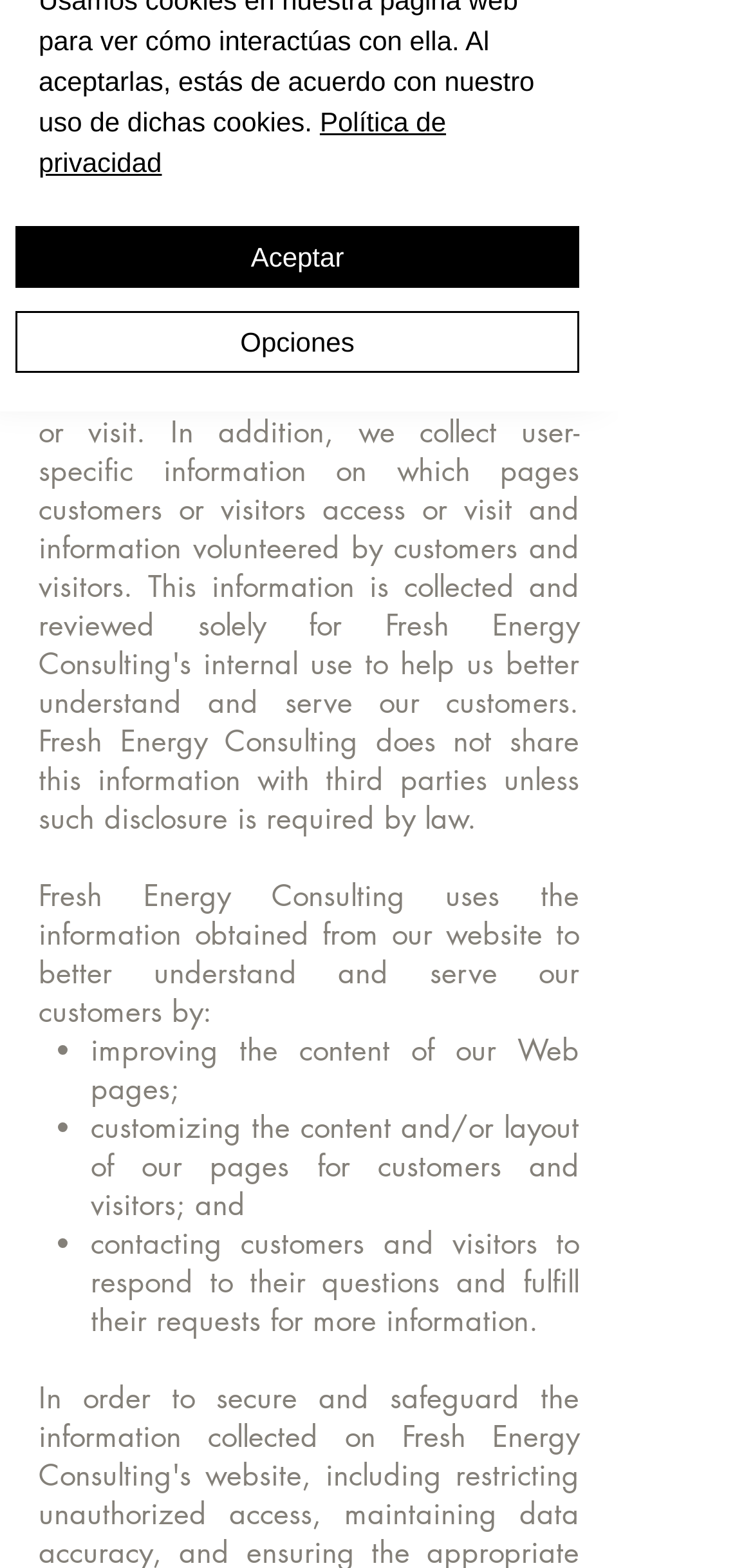Please provide the bounding box coordinates in the format (top-left x, top-left y, bottom-right x, bottom-right y). Remember, all values are floating point numbers between 0 and 1. What is the bounding box coordinate of the region described as: Opciones

[0.021, 0.198, 0.769, 0.238]